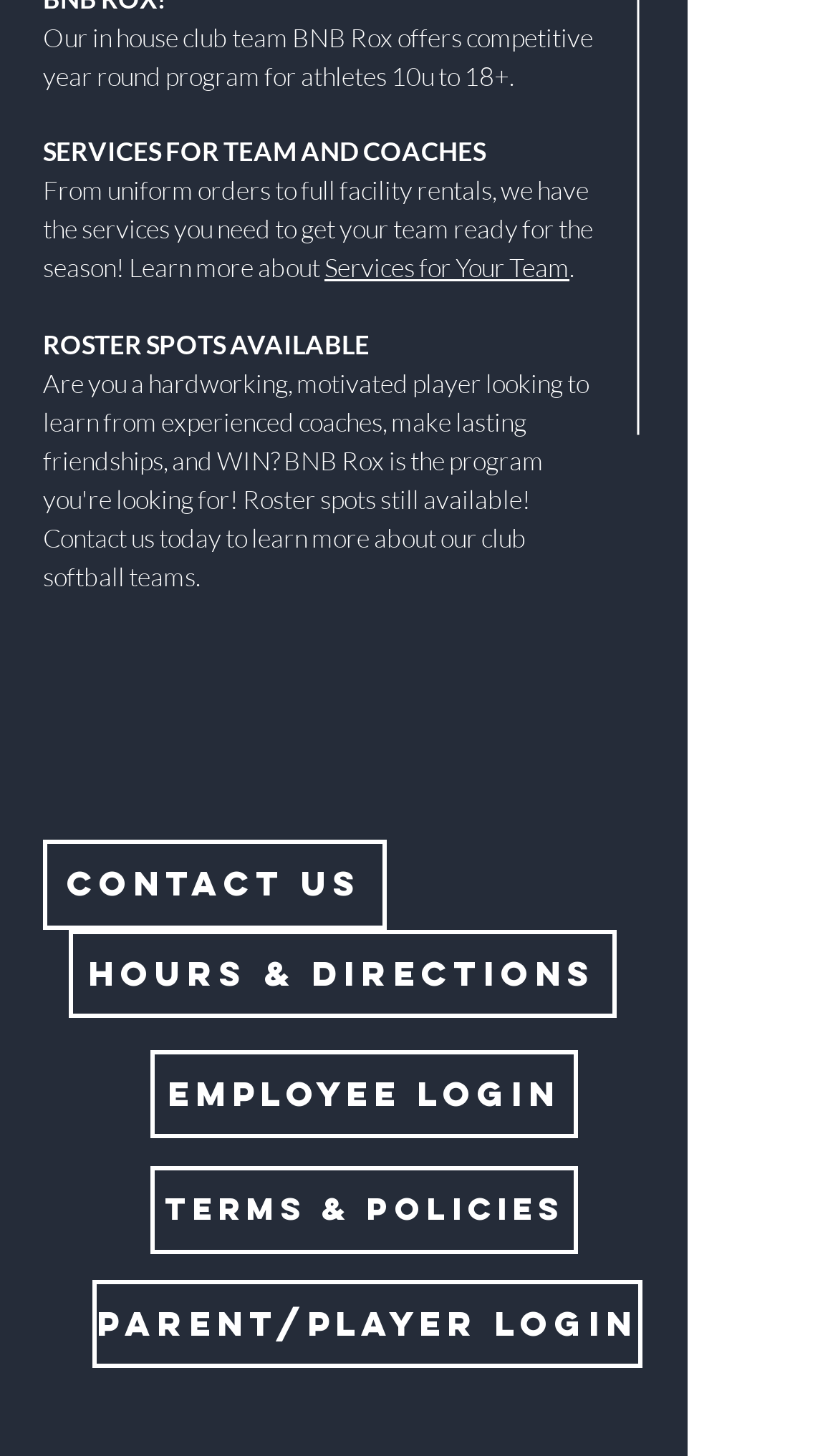Given the element description EMPLOYEE LOGIN, identify the bounding box coordinates for the UI element on the webpage screenshot. The format should be (top-left x, top-left y, bottom-right x, bottom-right y), with values between 0 and 1.

[0.179, 0.721, 0.69, 0.782]